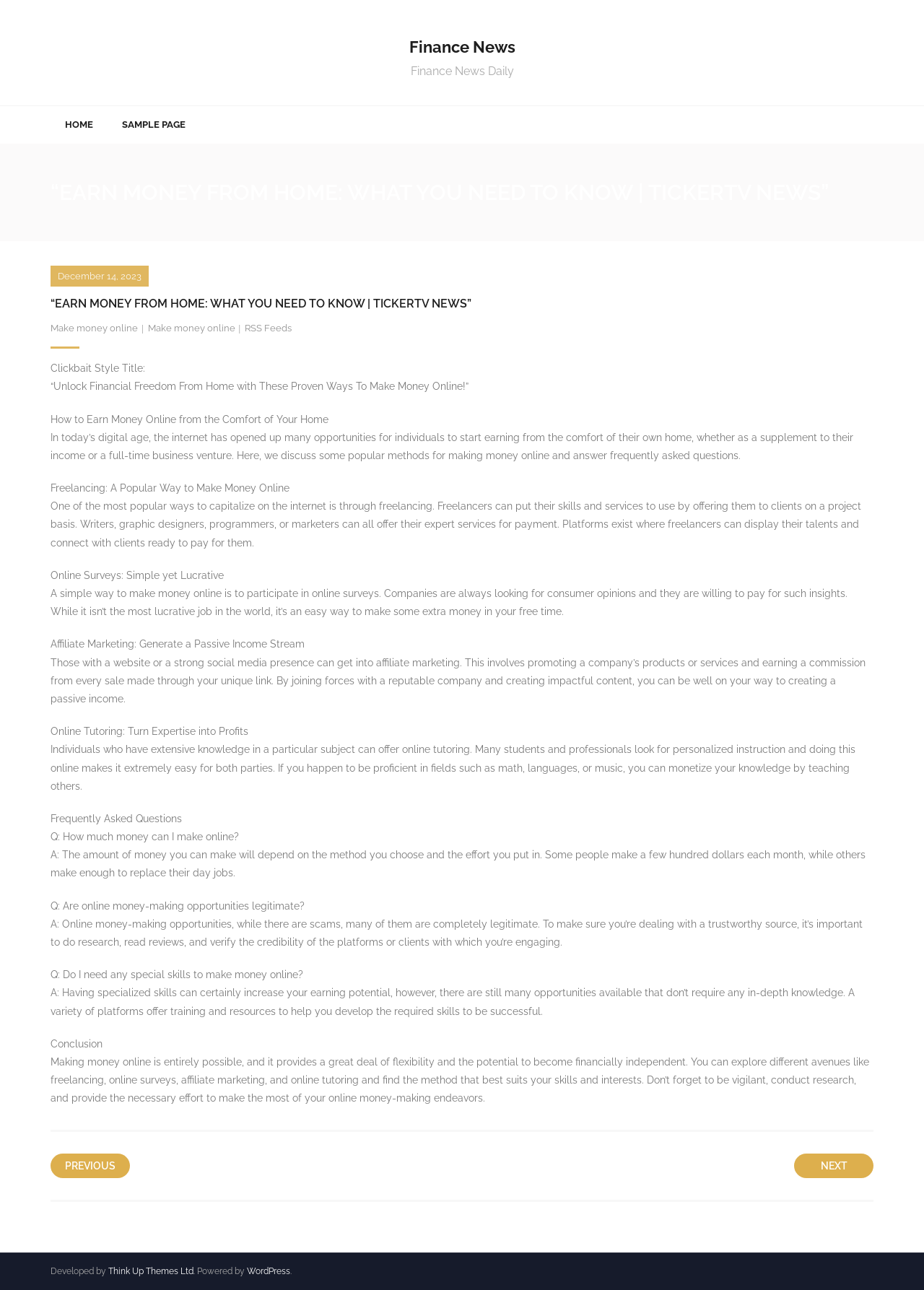How much money can one make online?
Answer the question with a single word or phrase by looking at the picture.

Varies depending on method and effort